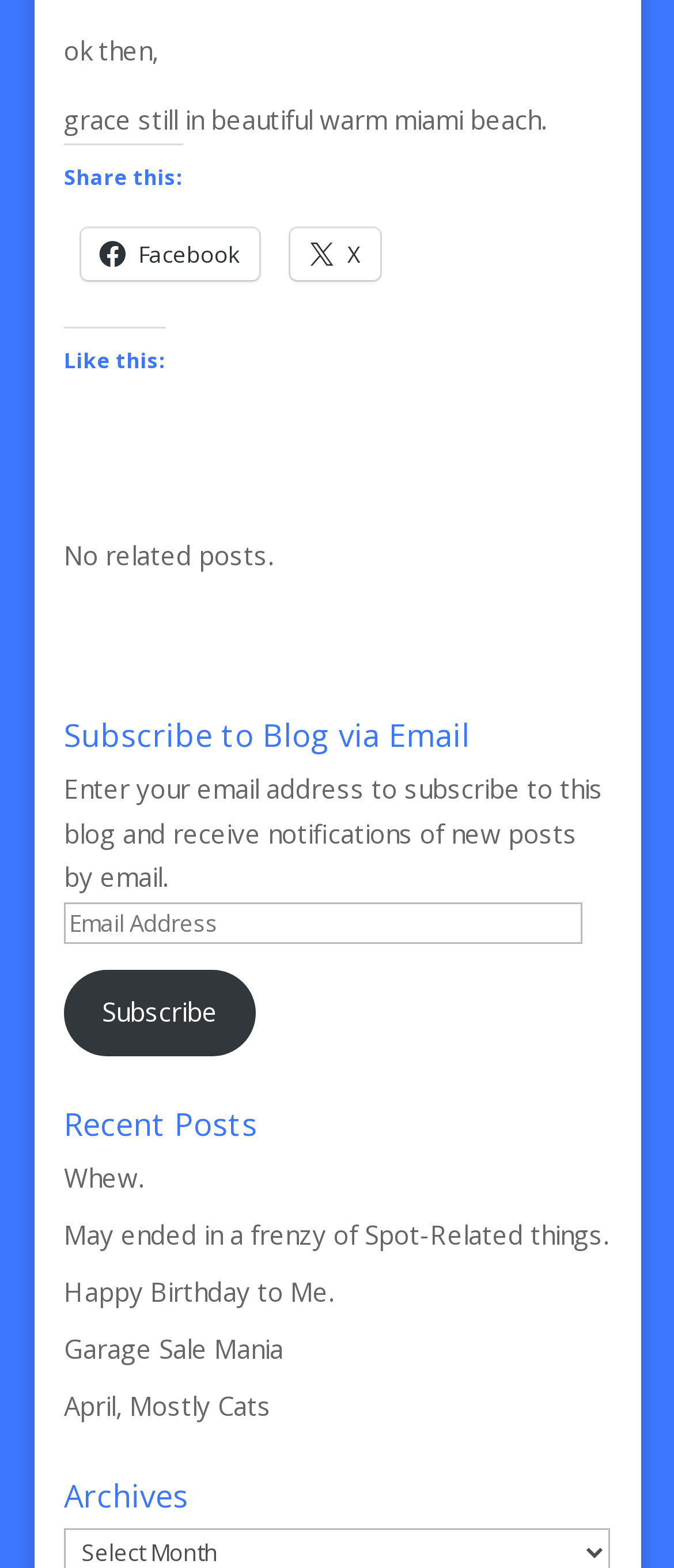Please answer the following question using a single word or phrase: What is the text above the 'Like or Reblog' iframe?

Like this: